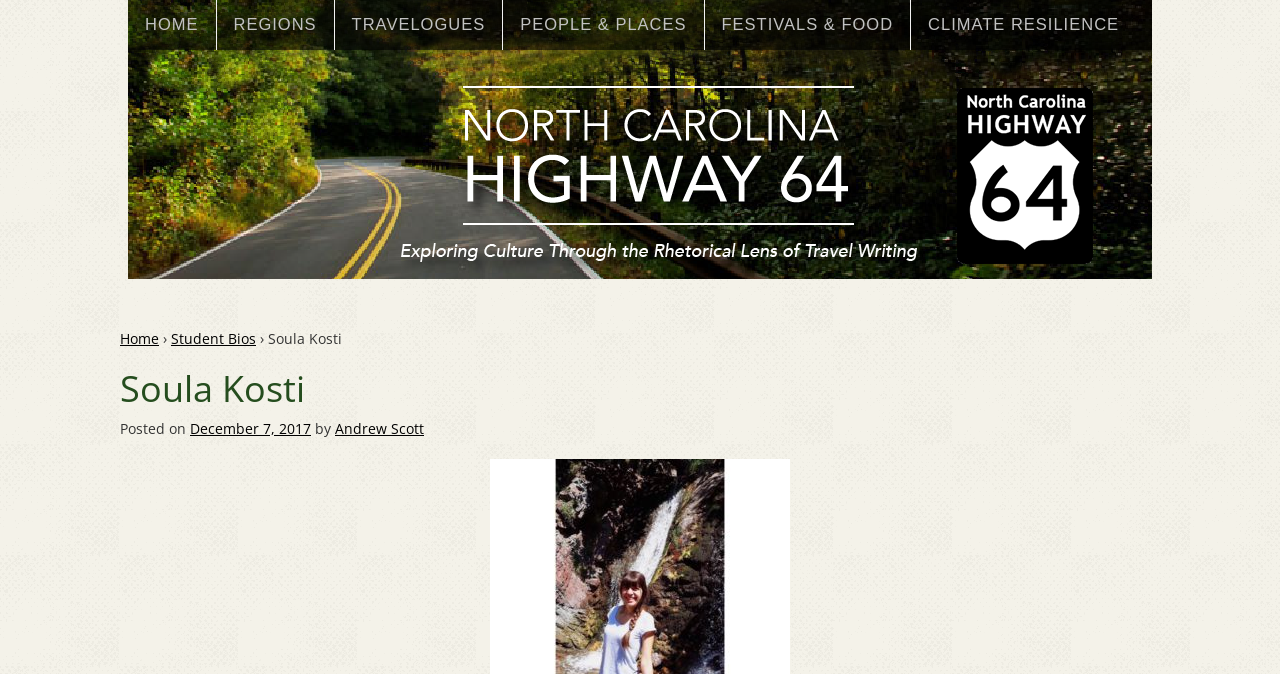Could you find the bounding box coordinates of the clickable area to complete this instruction: "view Highway 64"?

[0.1, 0.19, 0.9, 0.218]